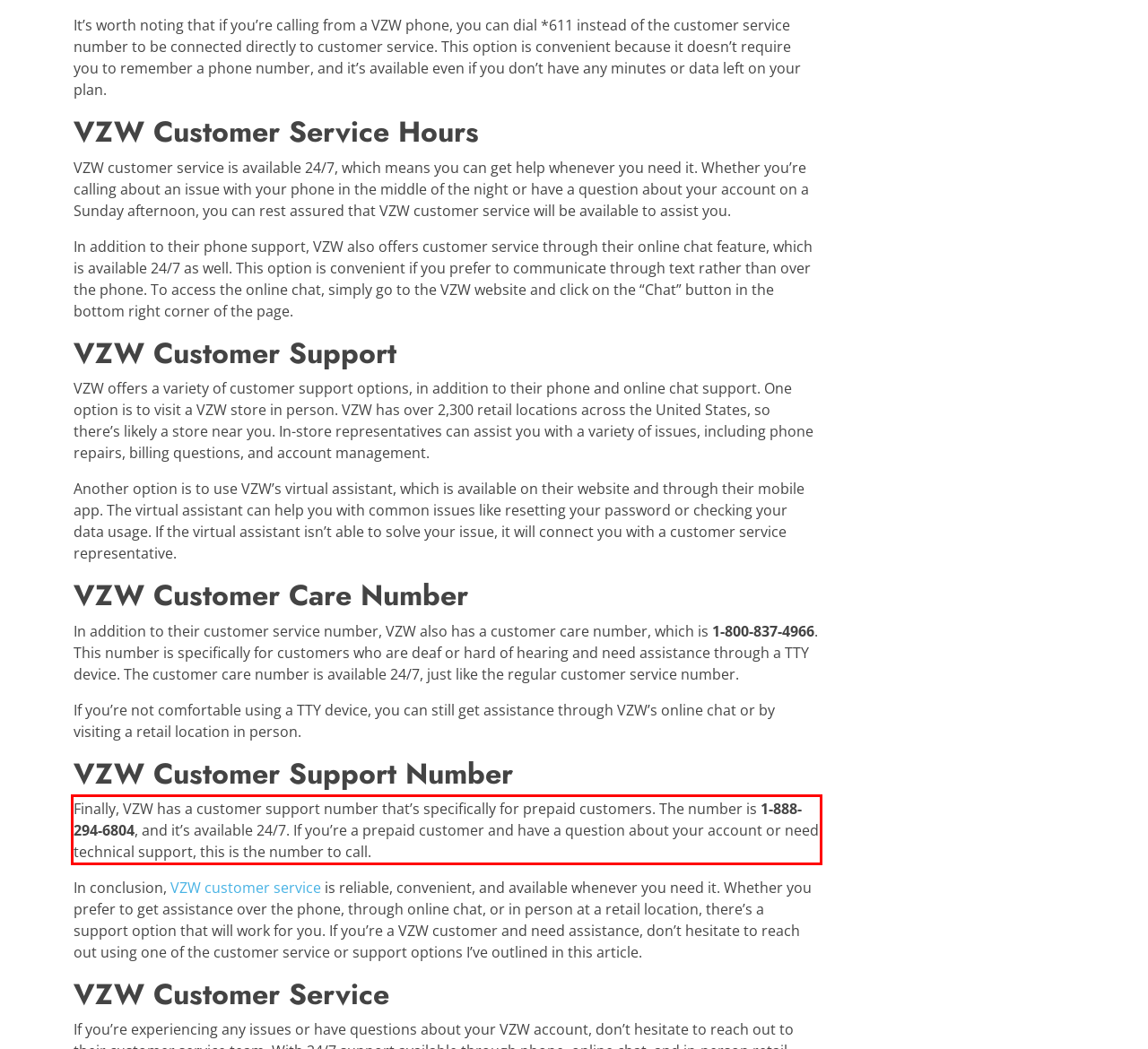The screenshot provided shows a webpage with a red bounding box. Apply OCR to the text within this red bounding box and provide the extracted content.

Finally, VZW has a customer support number that’s specifically for prepaid customers. The number is 1-888-294-6804, and it’s available 24/7. If you’re a prepaid customer and have a question about your account or need technical support, this is the number to call.